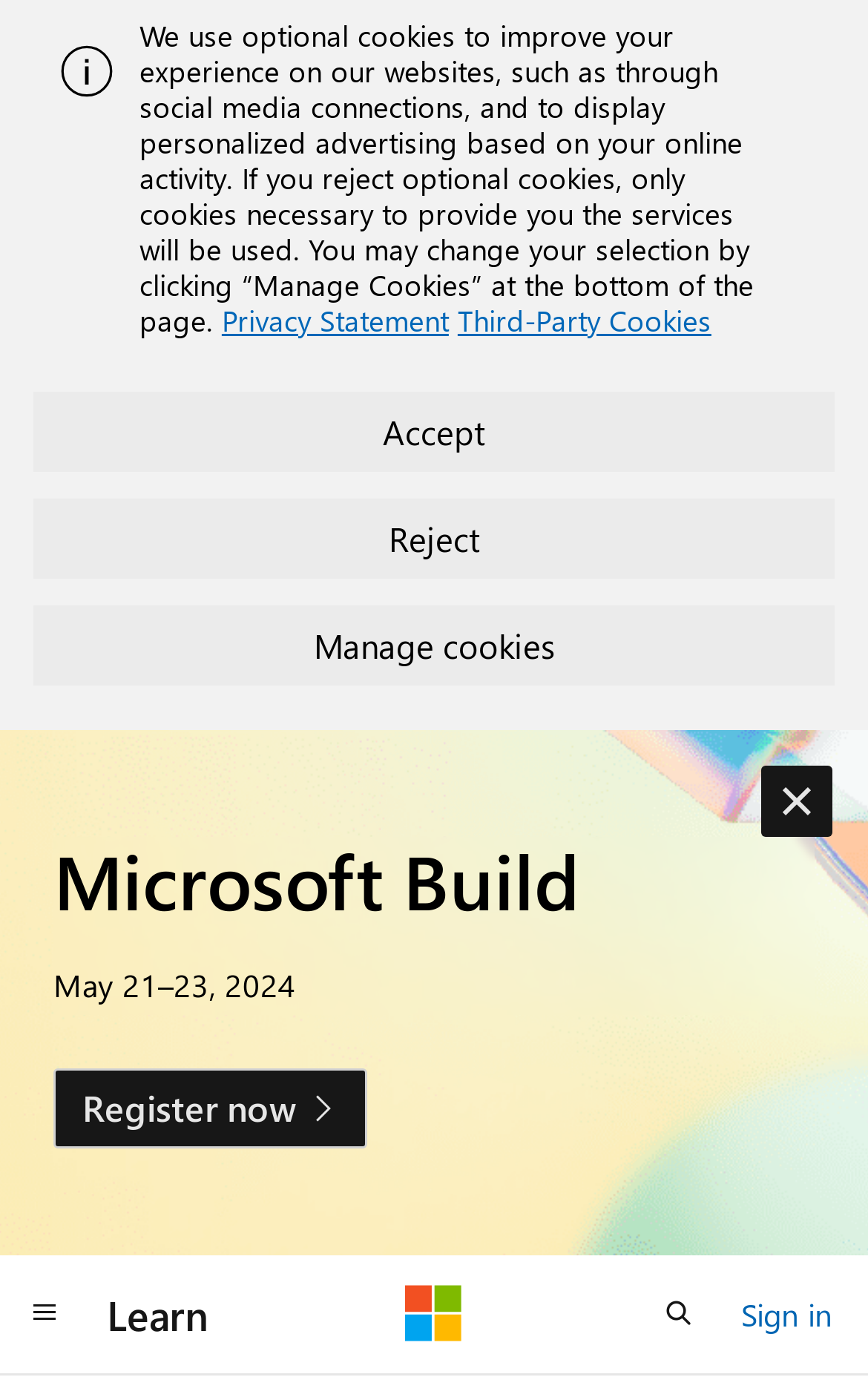Extract the primary headline from the webpage and present its text.

Restore a canvas app to a previous version